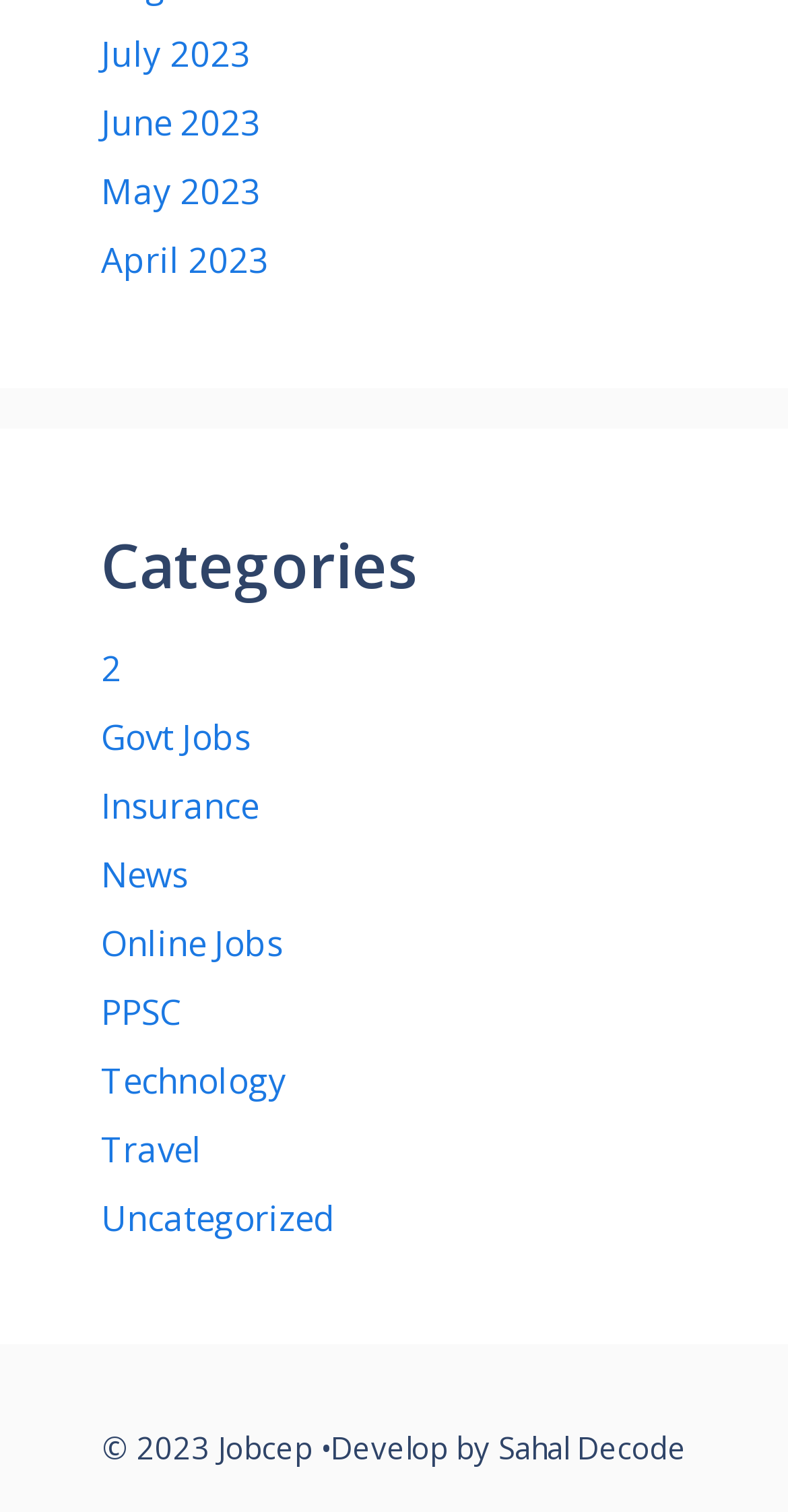Please find the bounding box coordinates in the format (top-left x, top-left y, bottom-right x, bottom-right y) for the given element description. Ensure the coordinates are floating point numbers between 0 and 1. Description: April 2023

[0.128, 0.156, 0.341, 0.187]